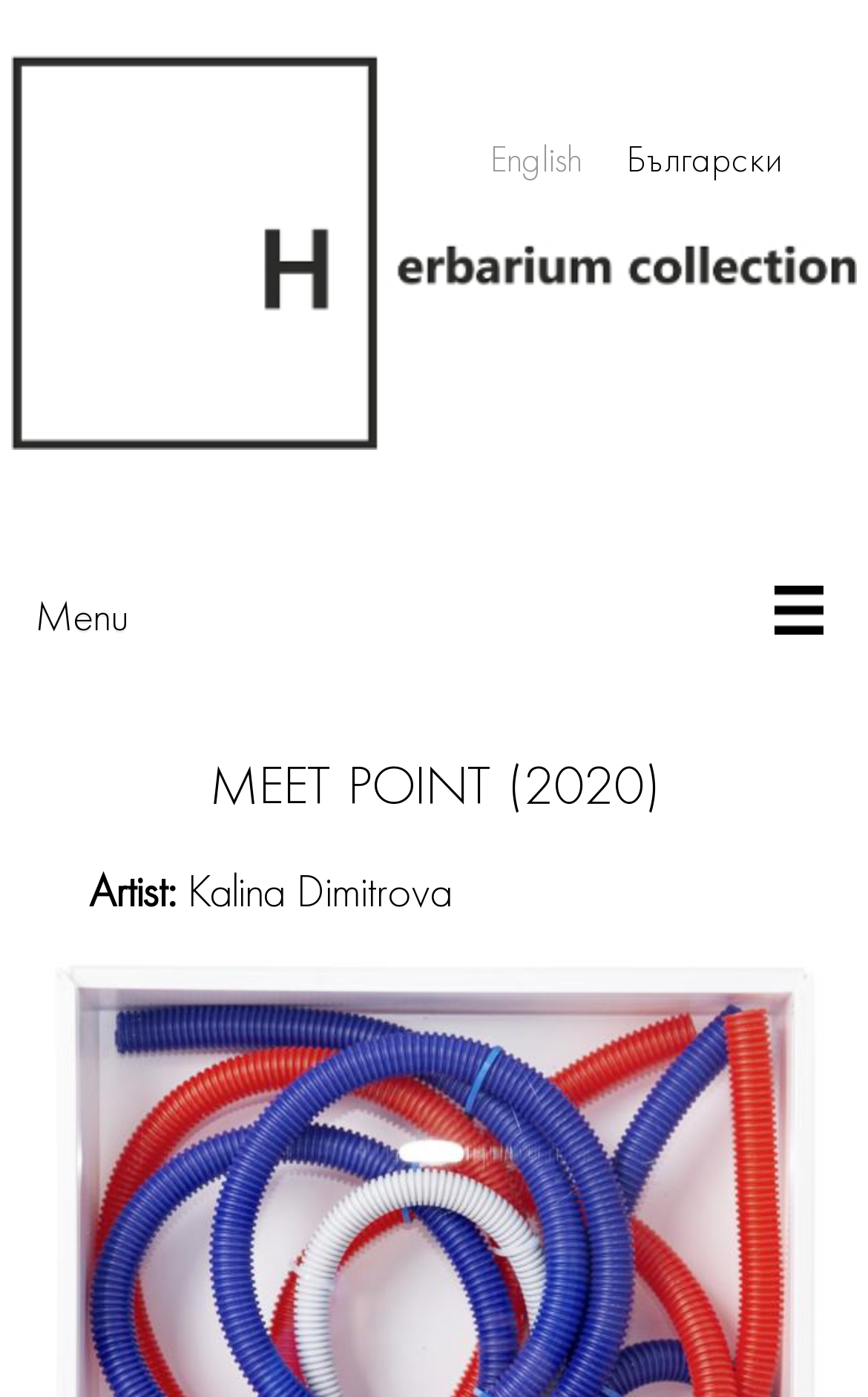What is the title of the artwork?
Answer with a single word or phrase, using the screenshot for reference.

MEET POINT (2020)